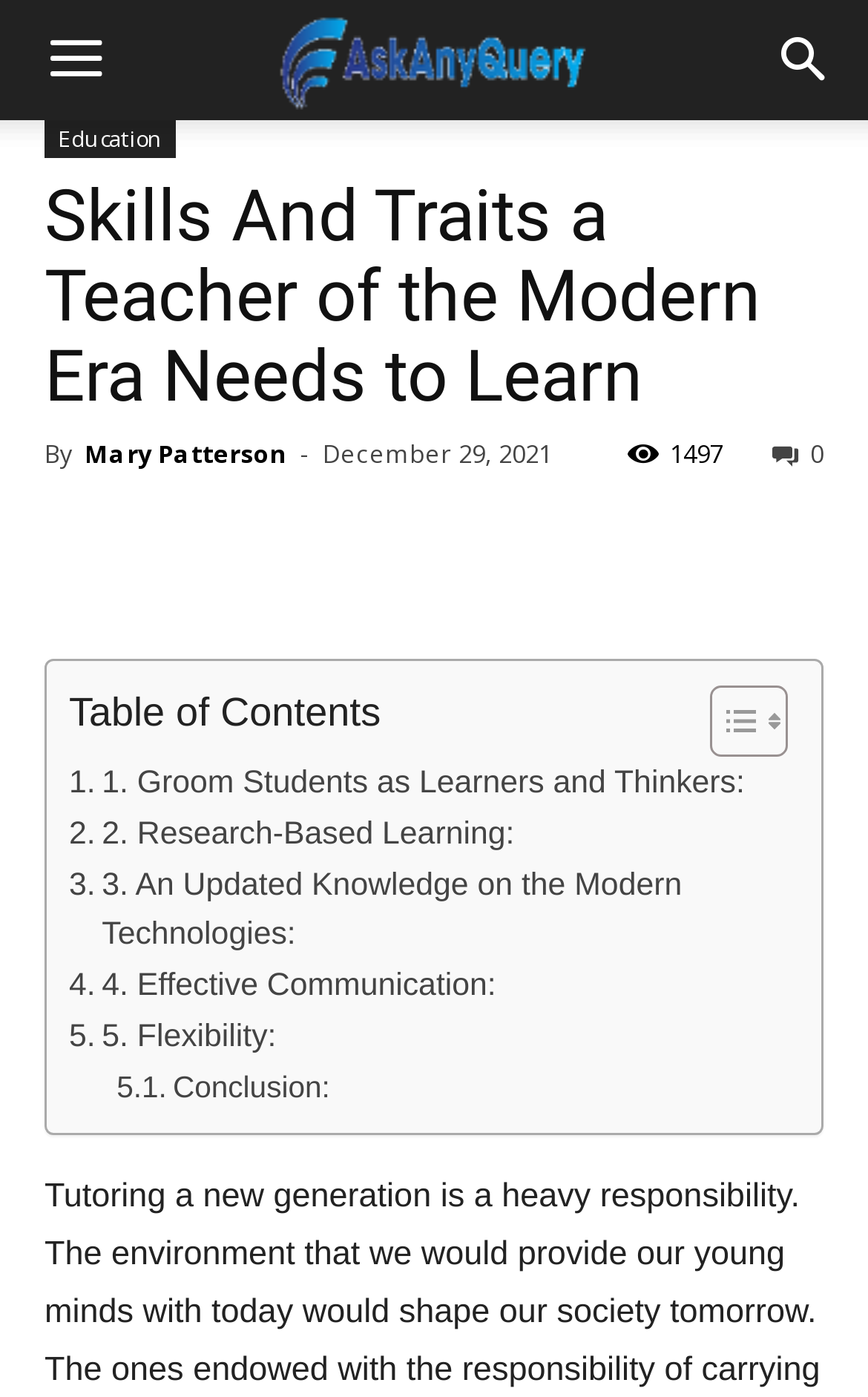Determine the bounding box coordinates of the region to click in order to accomplish the following instruction: "Read the article by Mary Patterson". Provide the coordinates as four float numbers between 0 and 1, specifically [left, top, right, bottom].

[0.097, 0.312, 0.331, 0.336]